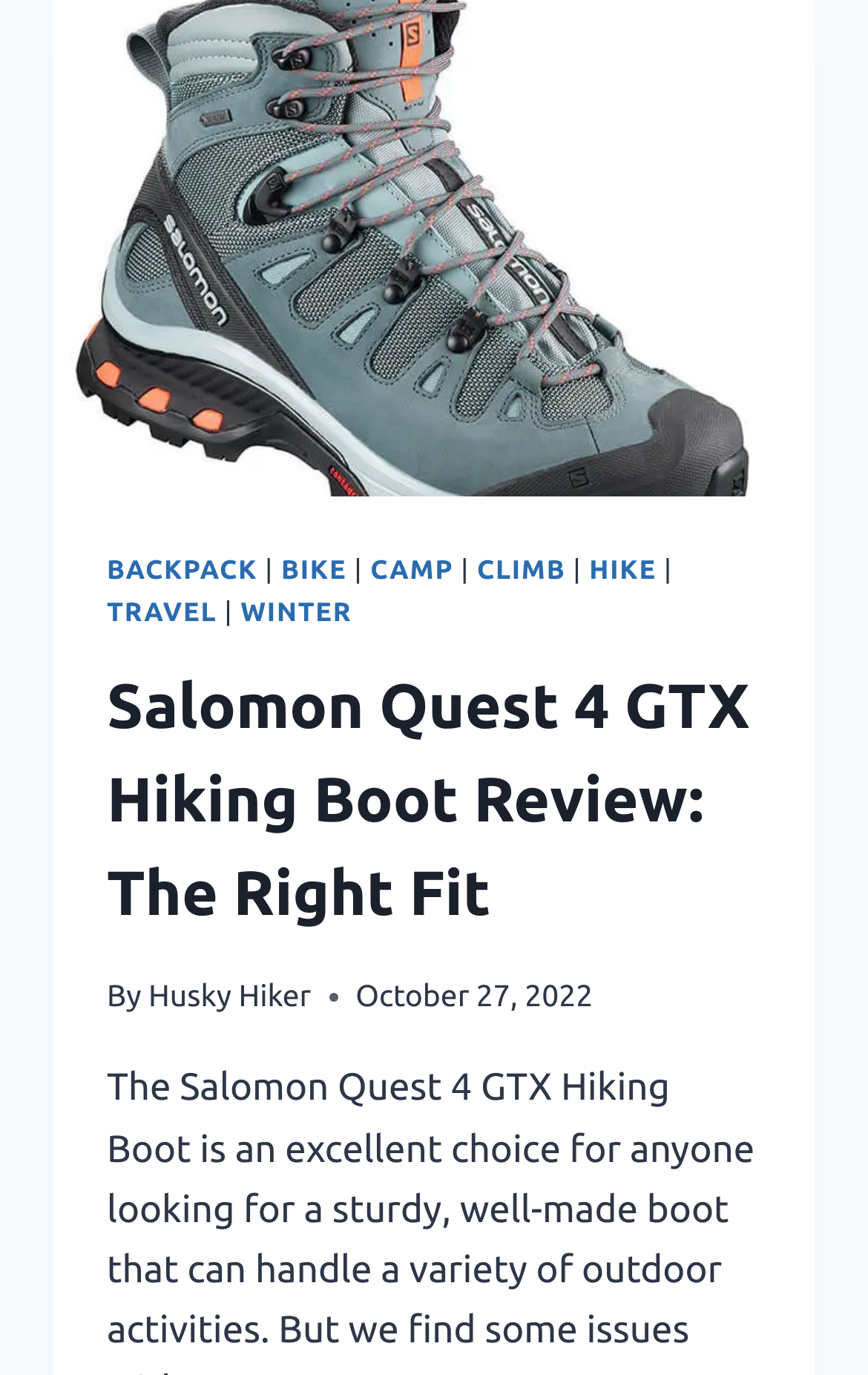Identify the bounding box for the described UI element. Provide the coordinates in (top-left x, top-left y, bottom-right x, bottom-right y) format with values ranging from 0 to 1: Graph of the day

None